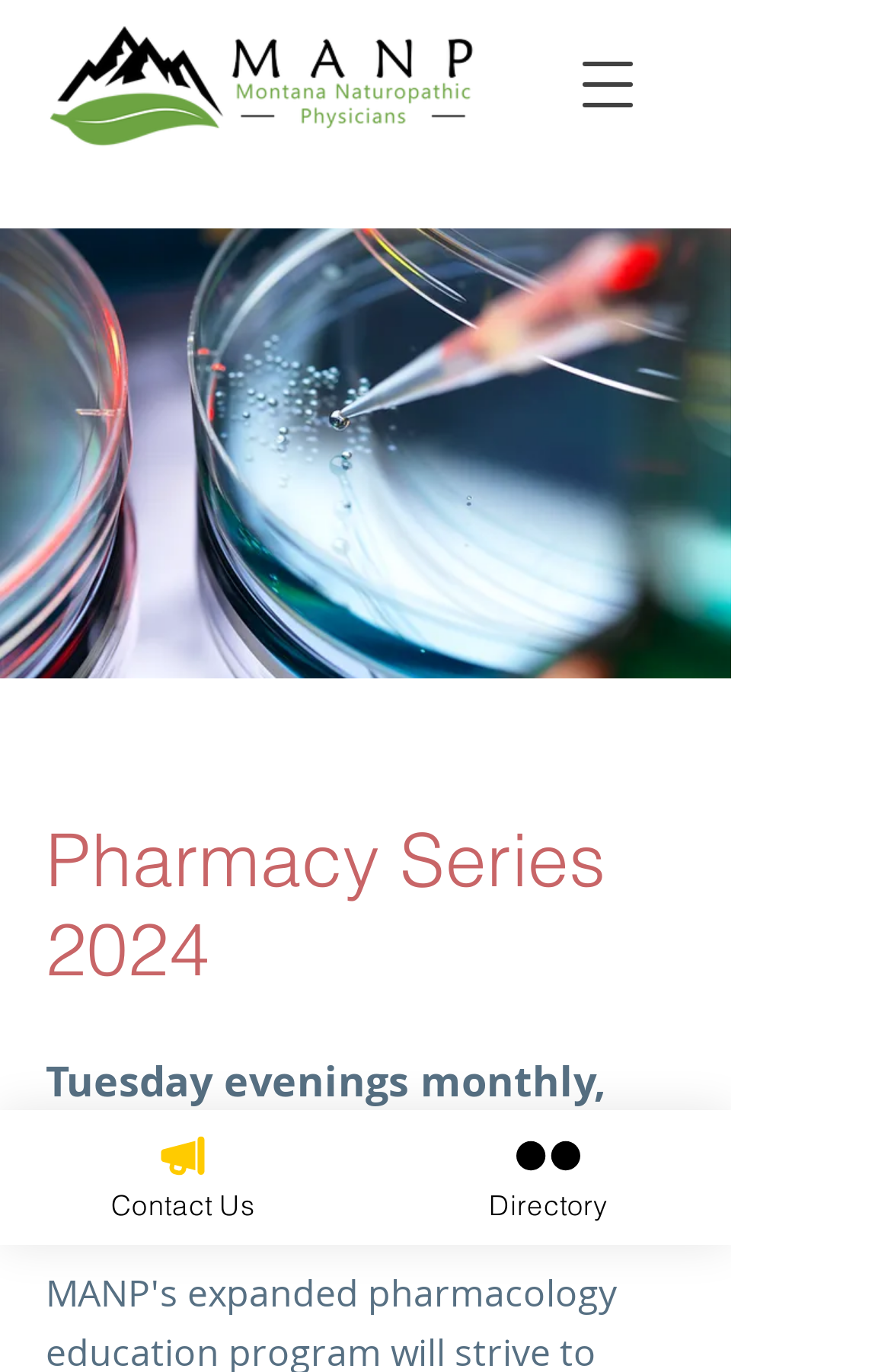Use a single word or phrase to answer the following:
What is the format of the Pharmacy Series?

Monthly